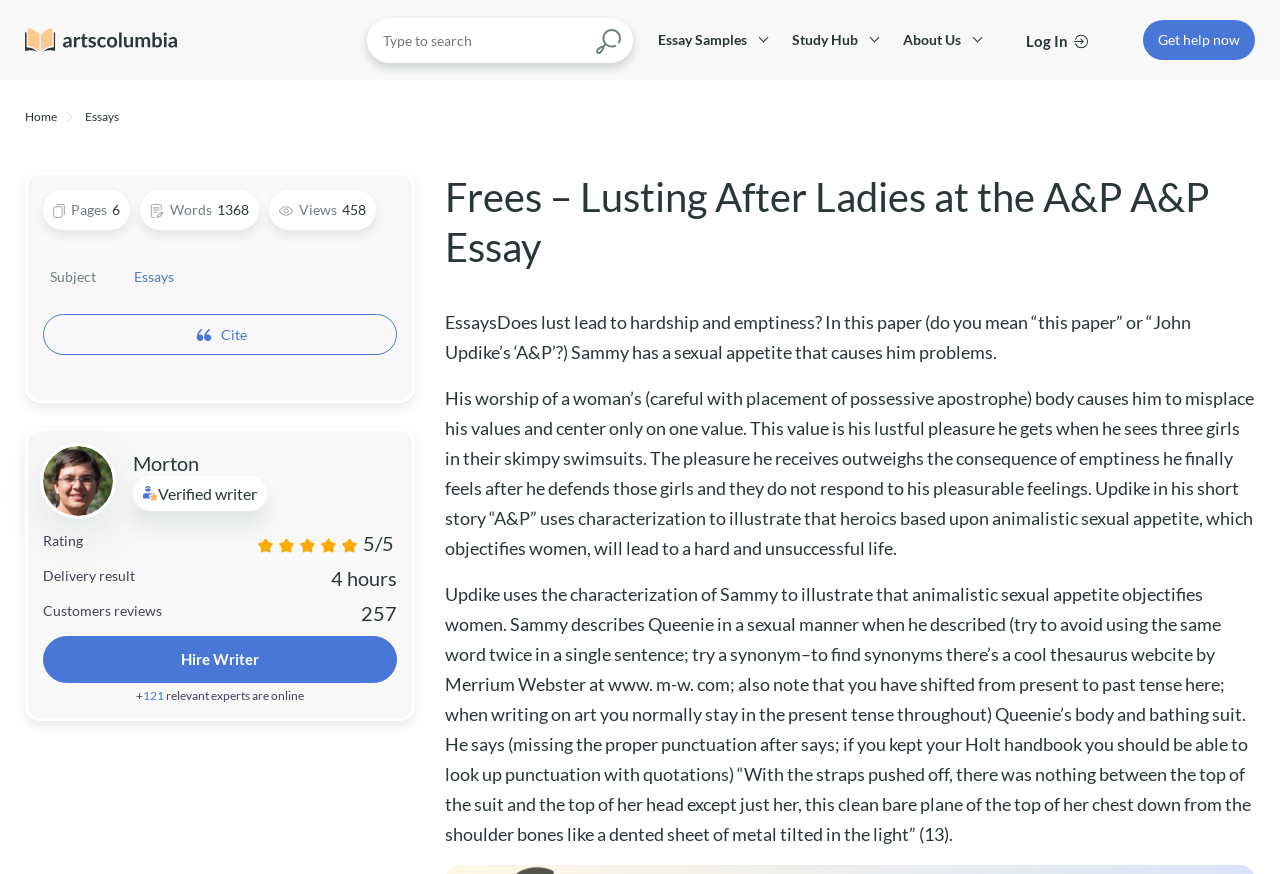Determine the bounding box coordinates for the region that must be clicked to execute the following instruction: "Log in to your account".

[0.786, 0.022, 0.866, 0.07]